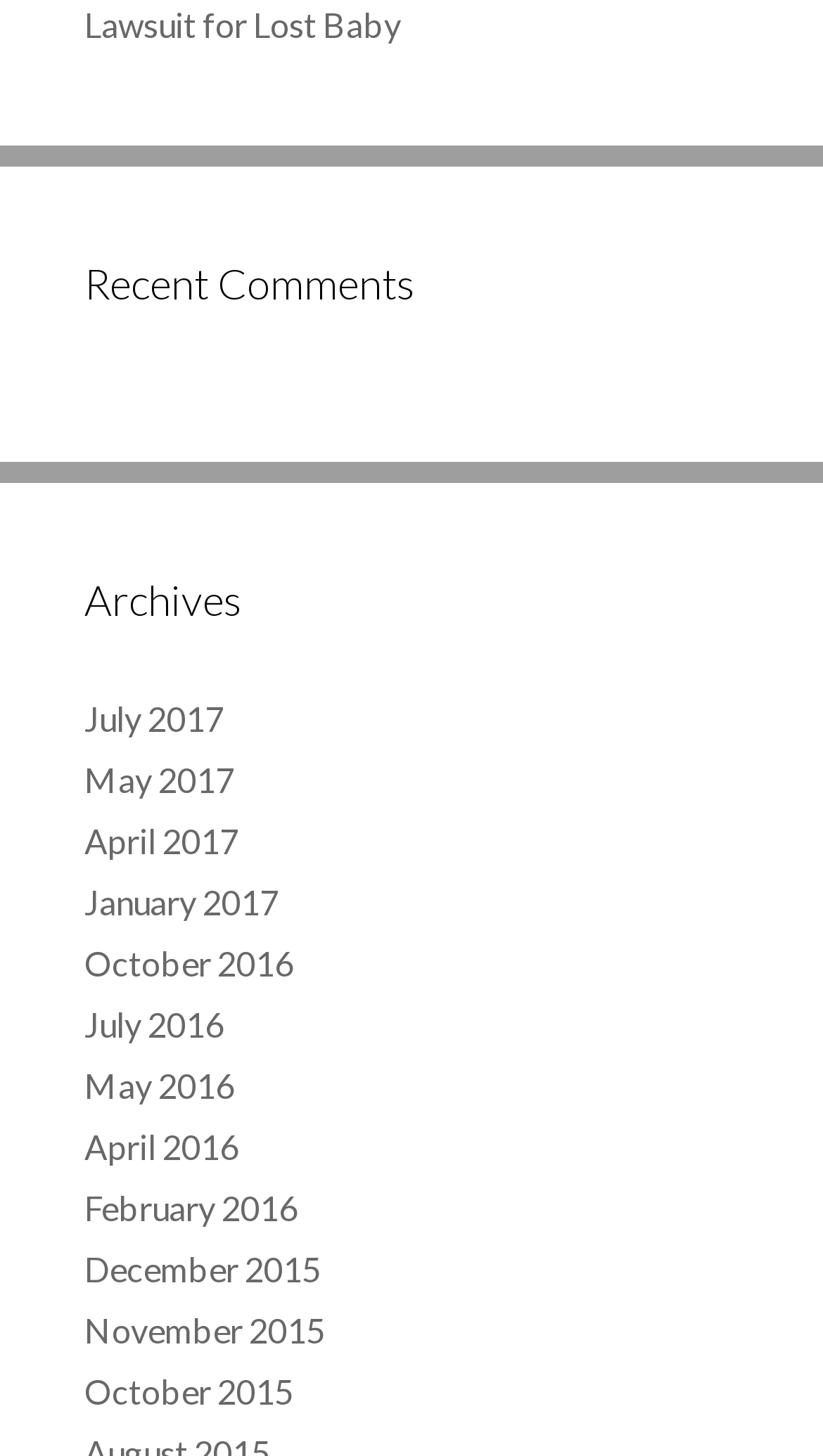Give a succinct answer to this question in a single word or phrase: 
What is the title of the first link on the webpage?

Lawsuit for Lost Baby